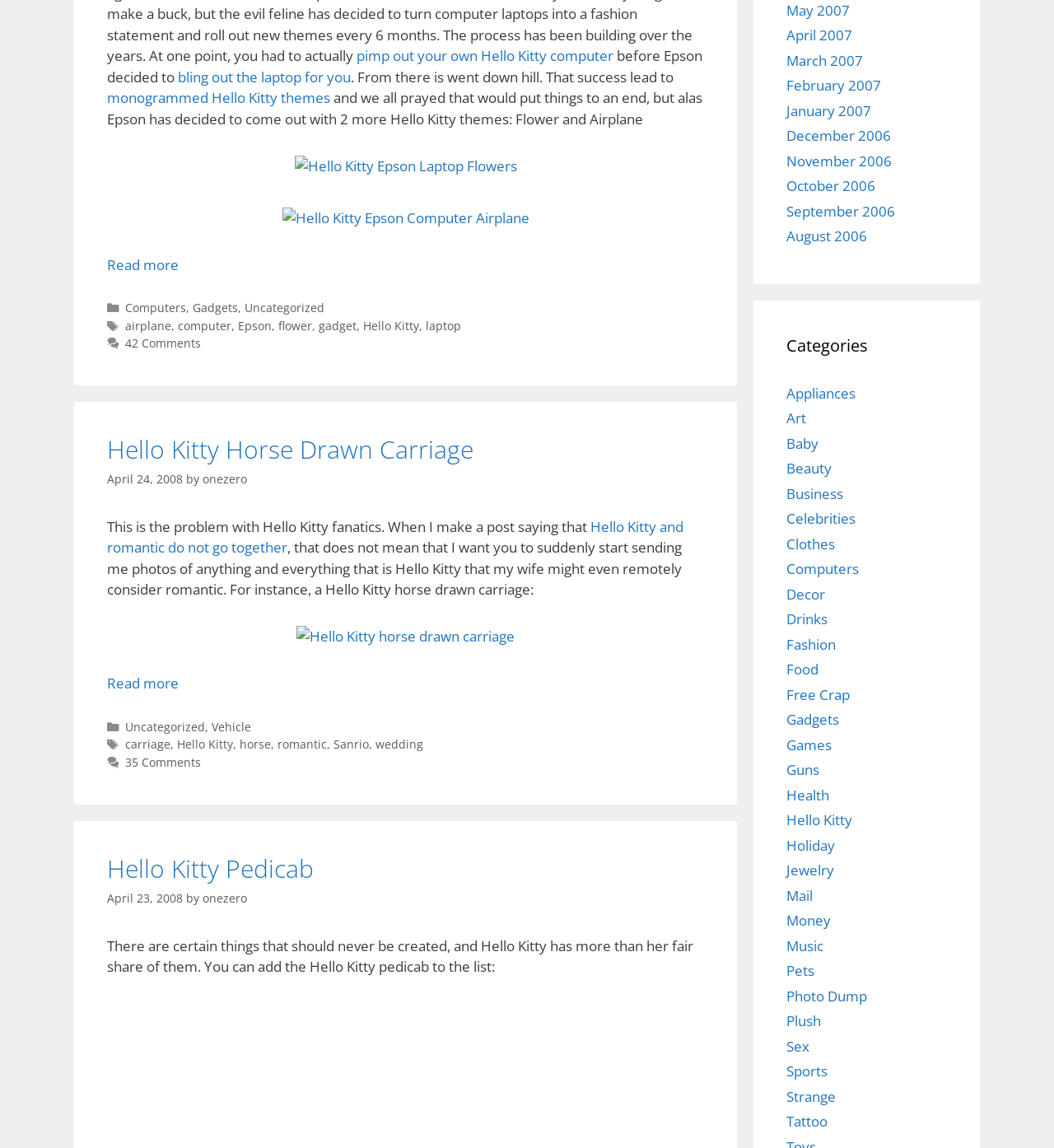Please specify the bounding box coordinates in the format (top-left x, top-left y, bottom-right x, bottom-right y), with values ranging from 0 to 1. Identify the bounding box for the UI component described as follows: name="search" placeholder="Search our knowledgebase..."

None